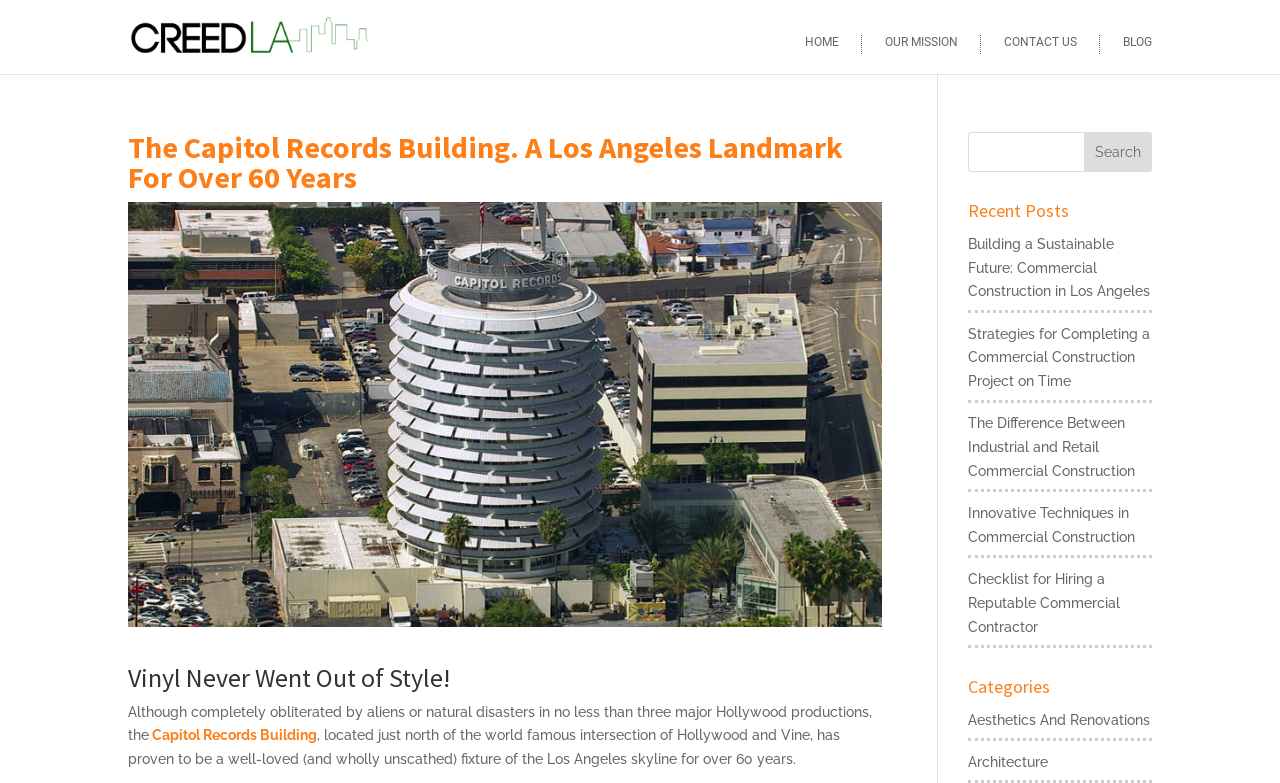What is the location of the building?
Using the image, respond with a single word or phrase.

Los Angeles